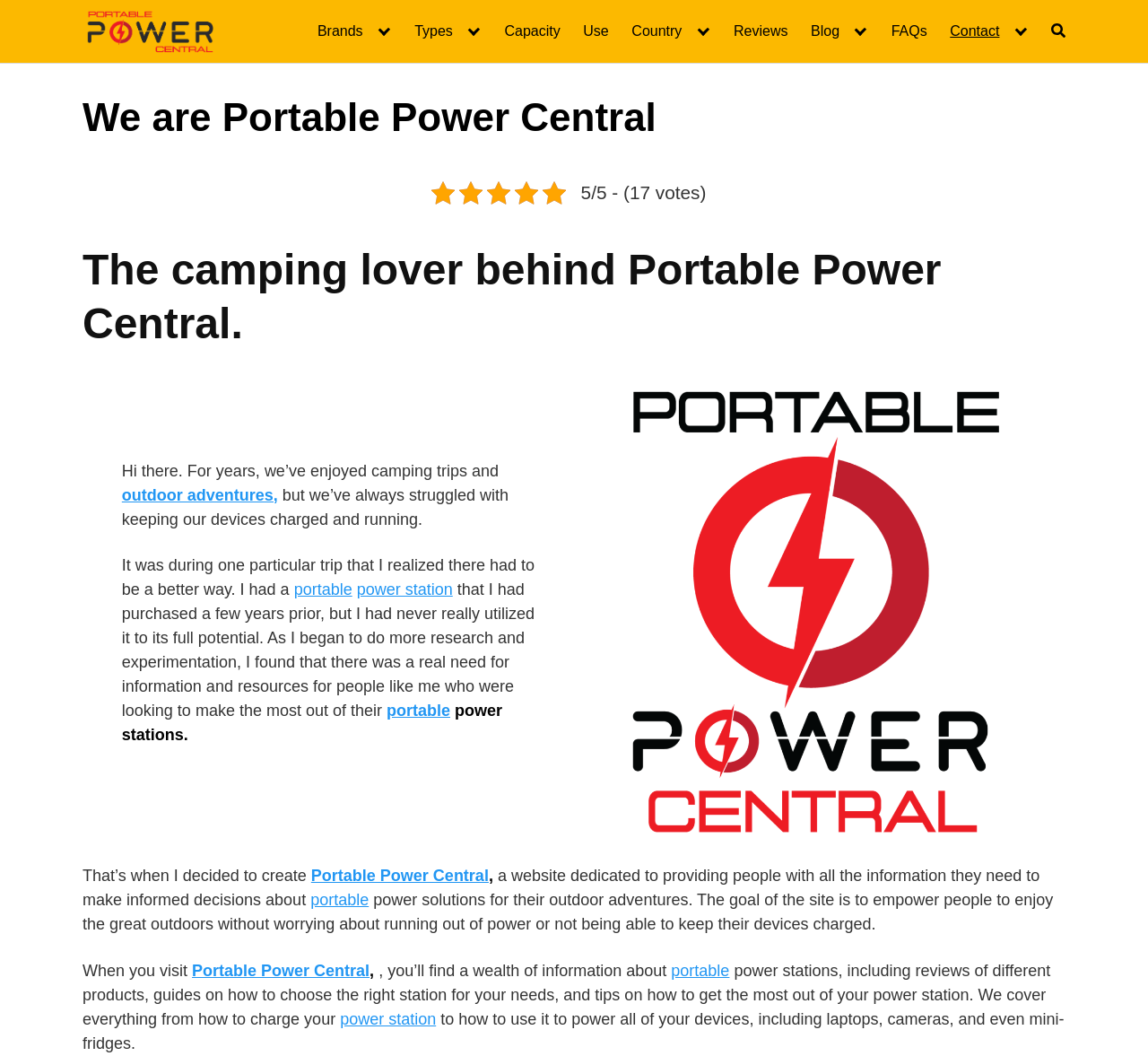Determine the bounding box coordinates of the region that needs to be clicked to achieve the task: "Create an account or login".

None